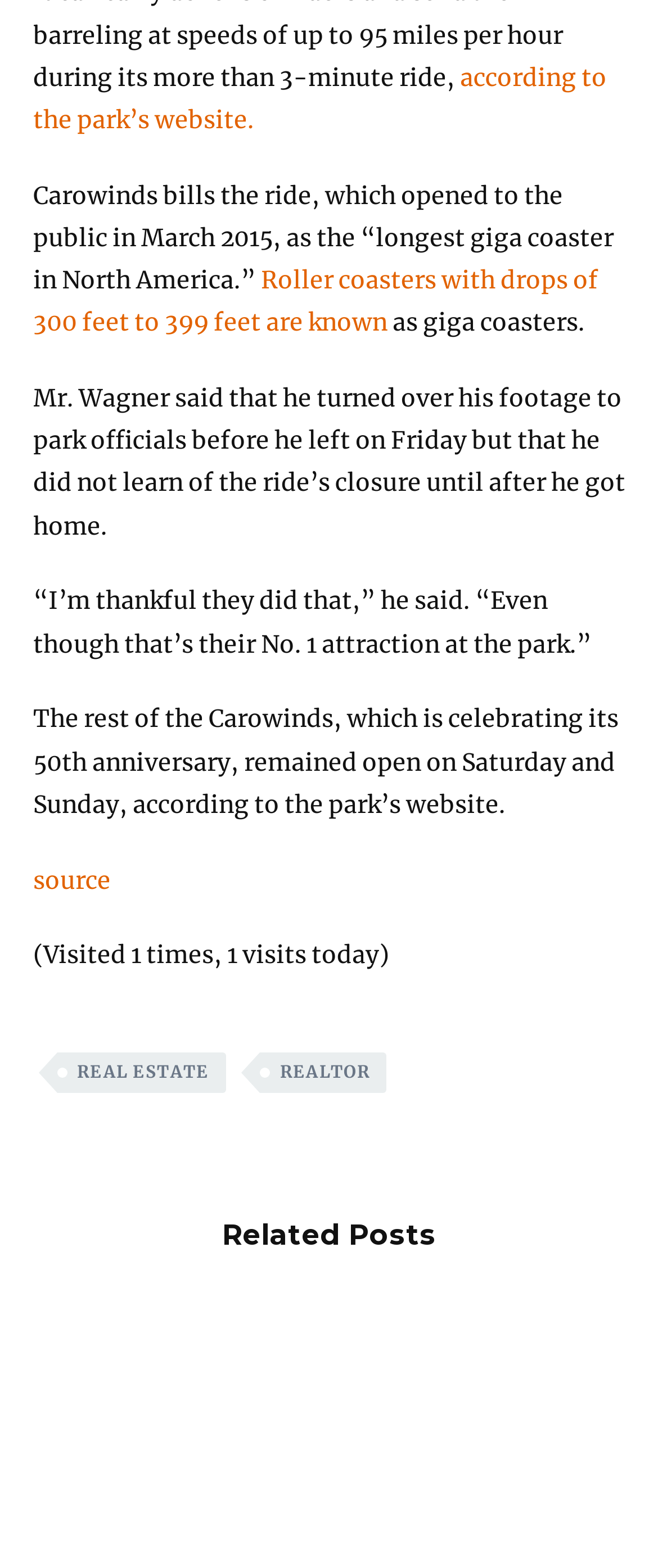What is the anniversary being celebrated by Carowinds?
Examine the image and give a concise answer in one word or a short phrase.

50th